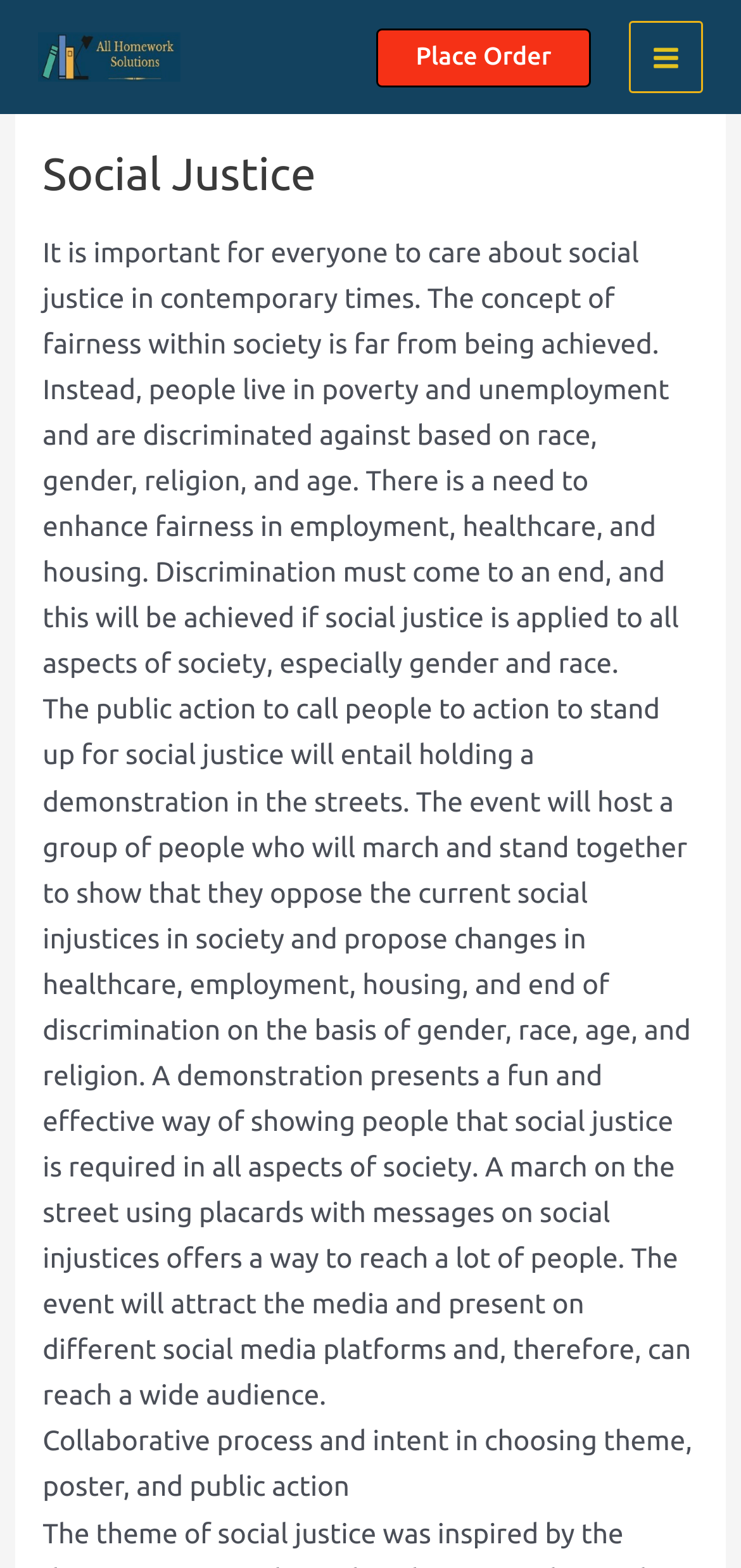Provide a thorough description of this webpage.

The webpage is about social justice, with a focus on promoting fairness and equality in society. At the top left, there is a link to "All Homework Solutions" accompanied by an image with the same name. To the right of this link, there is another link to "Place Order". On the top right, there is a button labeled "Main Menu" with an image next to it.

Below the top navigation bar, there is a header section with a heading that reads "Social Justice". This is followed by a block of text that explains the importance of social justice in contemporary times, highlighting issues such as poverty, unemployment, and discrimination based on race, gender, religion, and age. The text also emphasizes the need to enhance fairness in employment, healthcare, and housing.

Below this text, there is another block of text that describes a public action to promote social justice, which involves holding a demonstration in the streets. The event aims to bring people together to stand up against social injustices and propose changes in various areas of society. The text also explains how the demonstration will be an effective way to reach a wide audience through media and social media platforms.

At the bottom of the page, there is a final block of text that appears to be a heading or title, reading "Collaborative process and intent in choosing theme, poster, and public action".